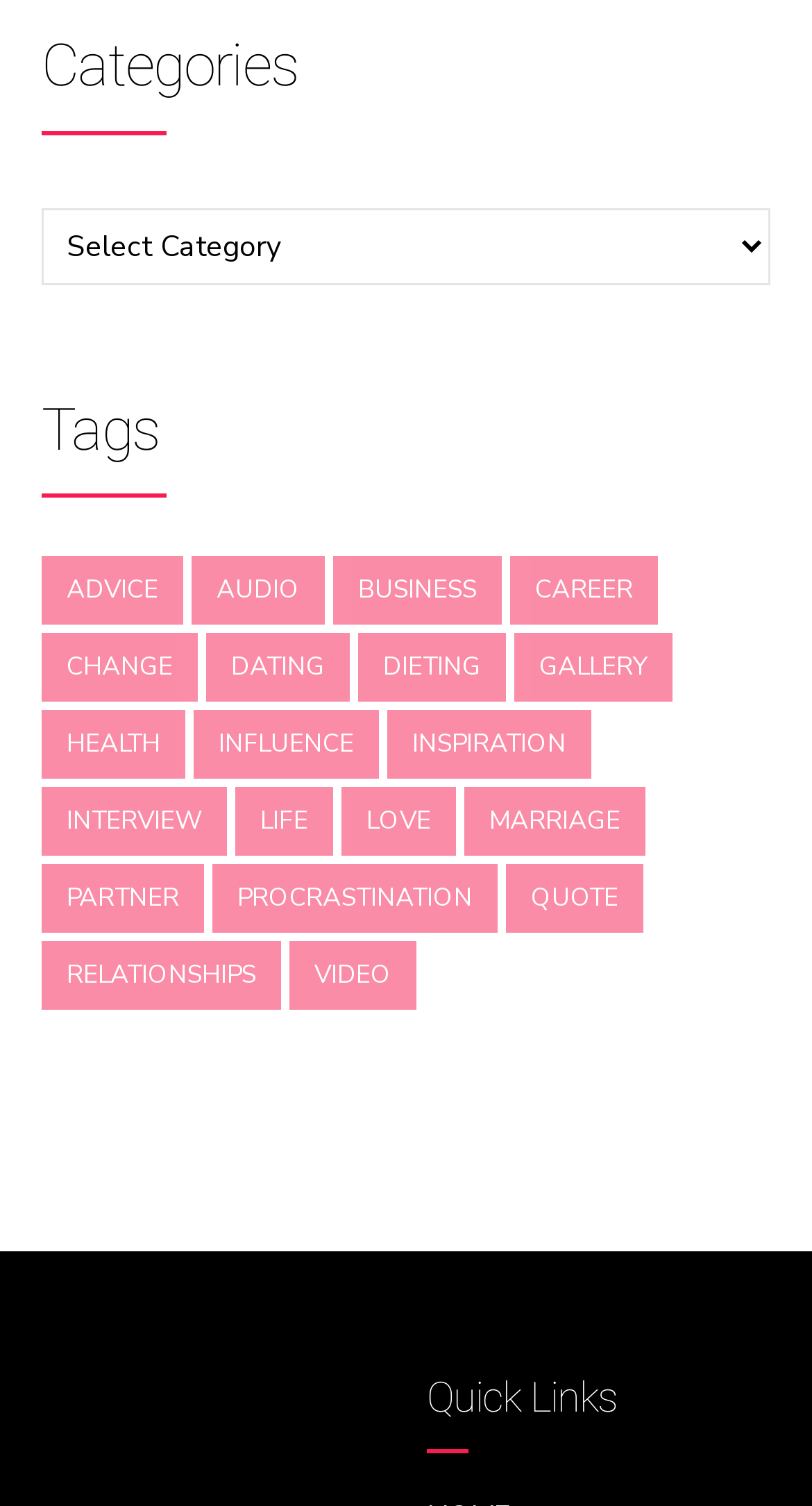What is the title of the second section?
Provide an in-depth and detailed explanation in response to the question.

The title of the second section is 'Quick Links' which is indicated by the heading 'Quick Links'.